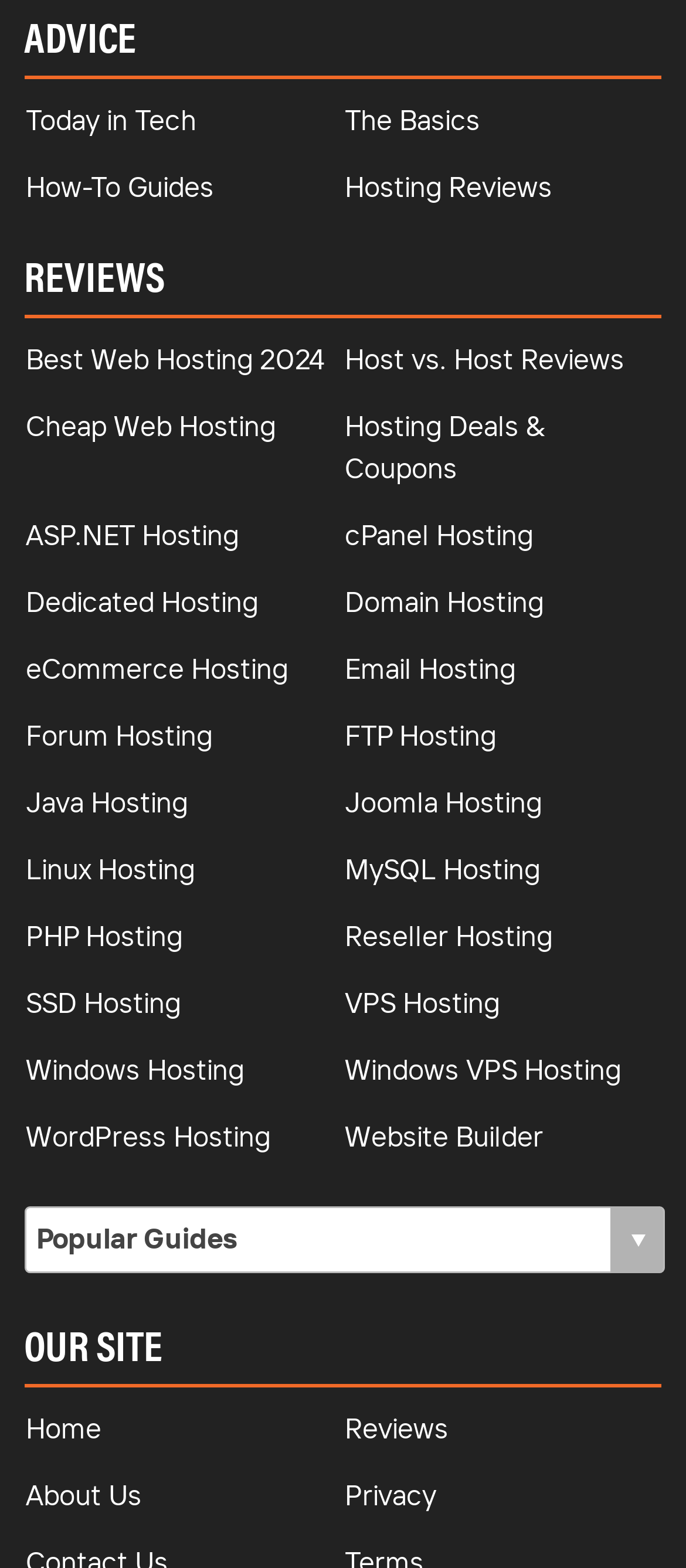What is the purpose of the 'OUR SITE' section?
Craft a detailed and extensive response to the question.

The 'OUR SITE' section is likely a section that provides navigation links to other parts of the website, such as the homepage, as evidenced by the link to 'Home' in this section. This suggests that the purpose of this section is to help users navigate the website.